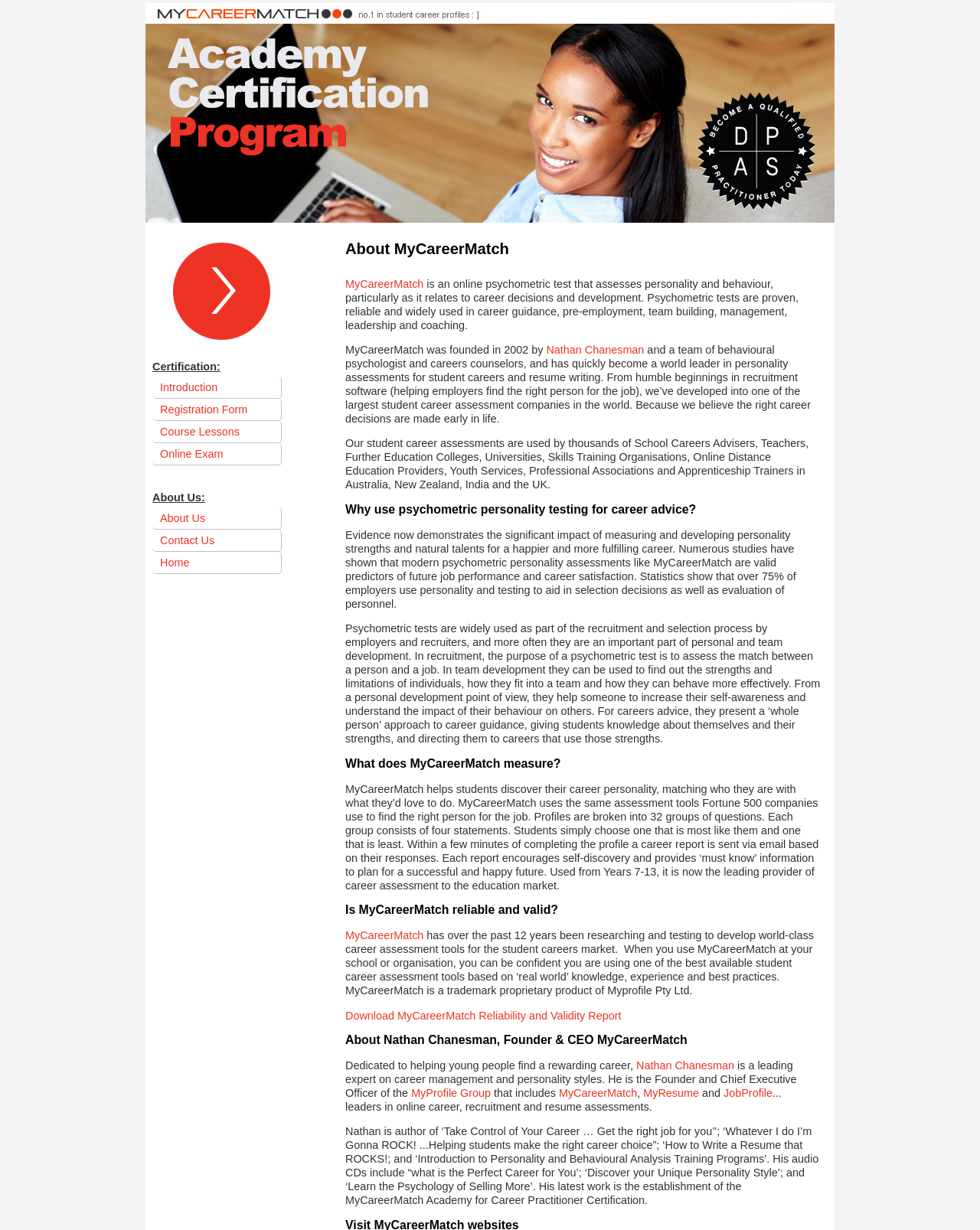What is the name of the founder and CEO of MyCareerMatch?
Kindly answer the question with as much detail as you can.

The answer can be found in the paragraph that starts with 'Dedicated to helping young people find a rewarding career...' where it is mentioned that Nathan Chanesman is the Founder and Chief Executive Officer of the MyProfile Group.